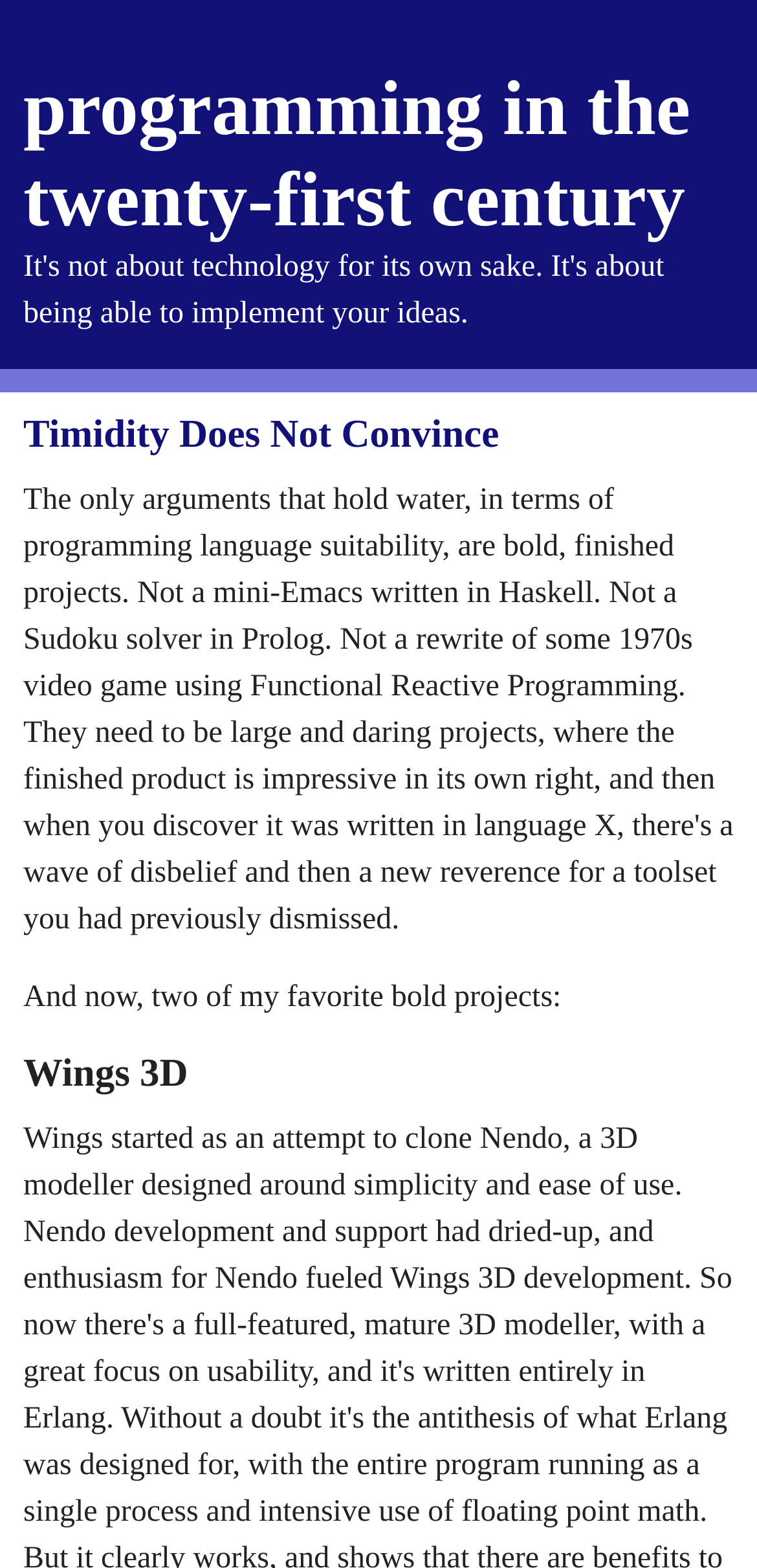Identify the bounding box coordinates for the UI element described as follows: programming in thetwenty-first century. Use the format (top-left x, top-left y, bottom-right x, bottom-right y) and ensure all values are floating point numbers between 0 and 1.

[0.031, 0.041, 0.912, 0.155]